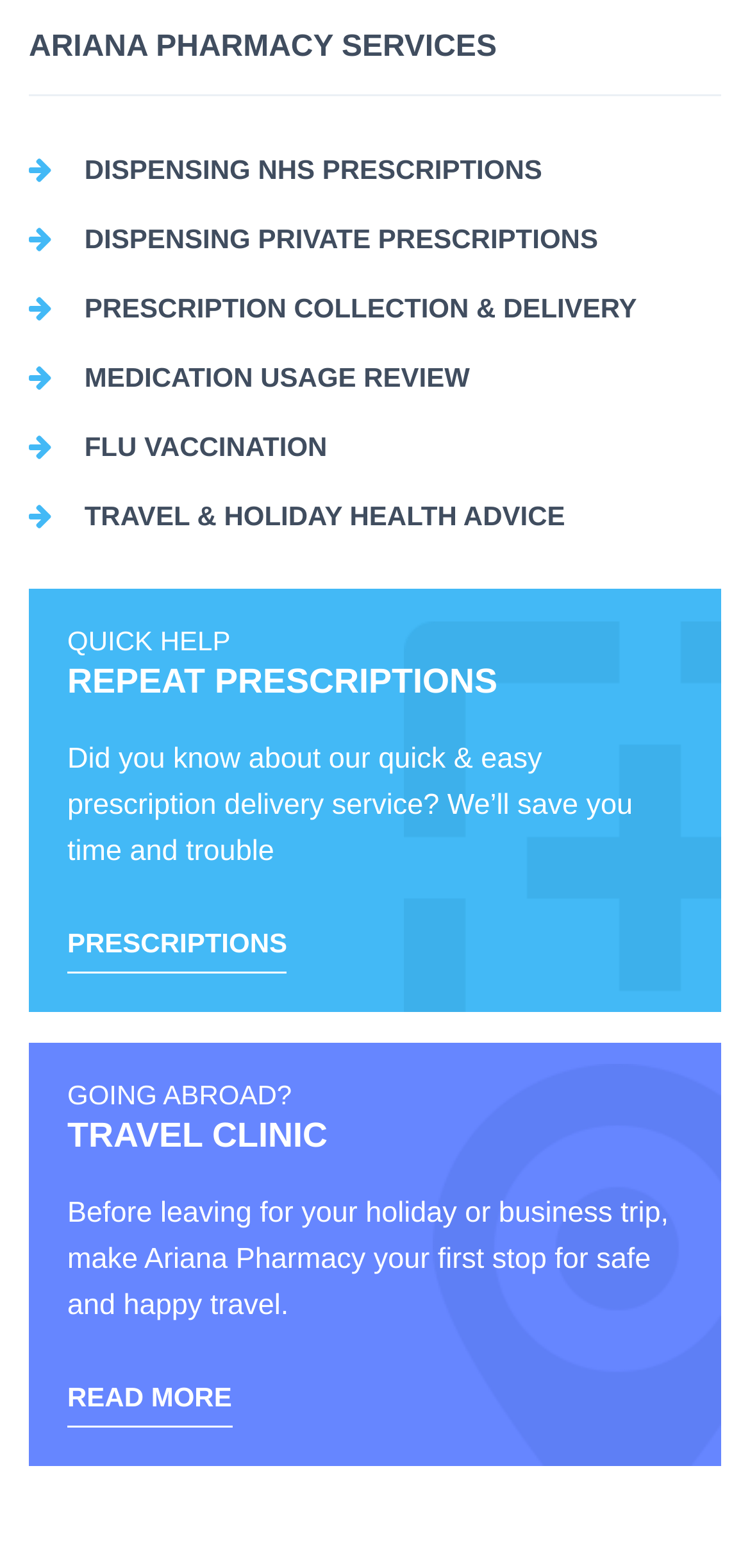Identify the bounding box coordinates of the region that needs to be clicked to carry out this instruction: "Click on DISPENSING NHS PRESCRIPTIONS". Provide these coordinates as four float numbers ranging from 0 to 1, i.e., [left, top, right, bottom].

[0.113, 0.098, 0.723, 0.118]